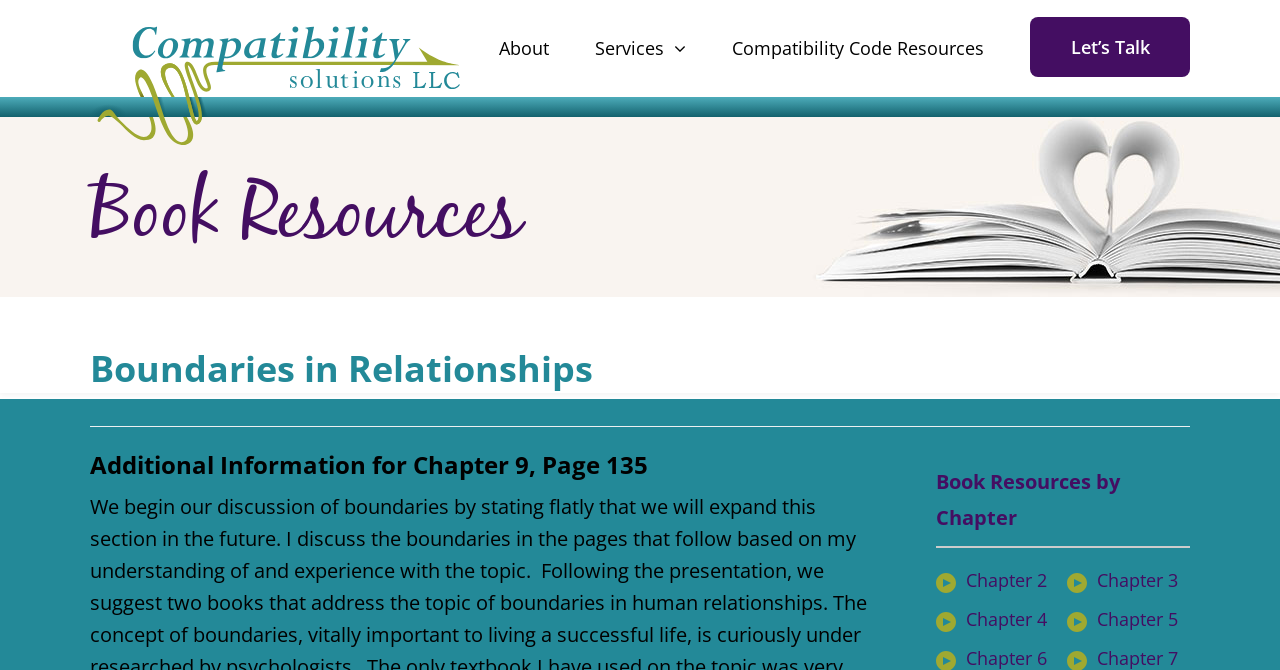Please look at the image and answer the question with a detailed explanation: How many chapters are listed on the webpage?

The webpage lists chapters from Chapter 2 to Chapter 7, which can be found in the links below the 'Book Resources by Chapter' heading. There are 7 chapters in total.